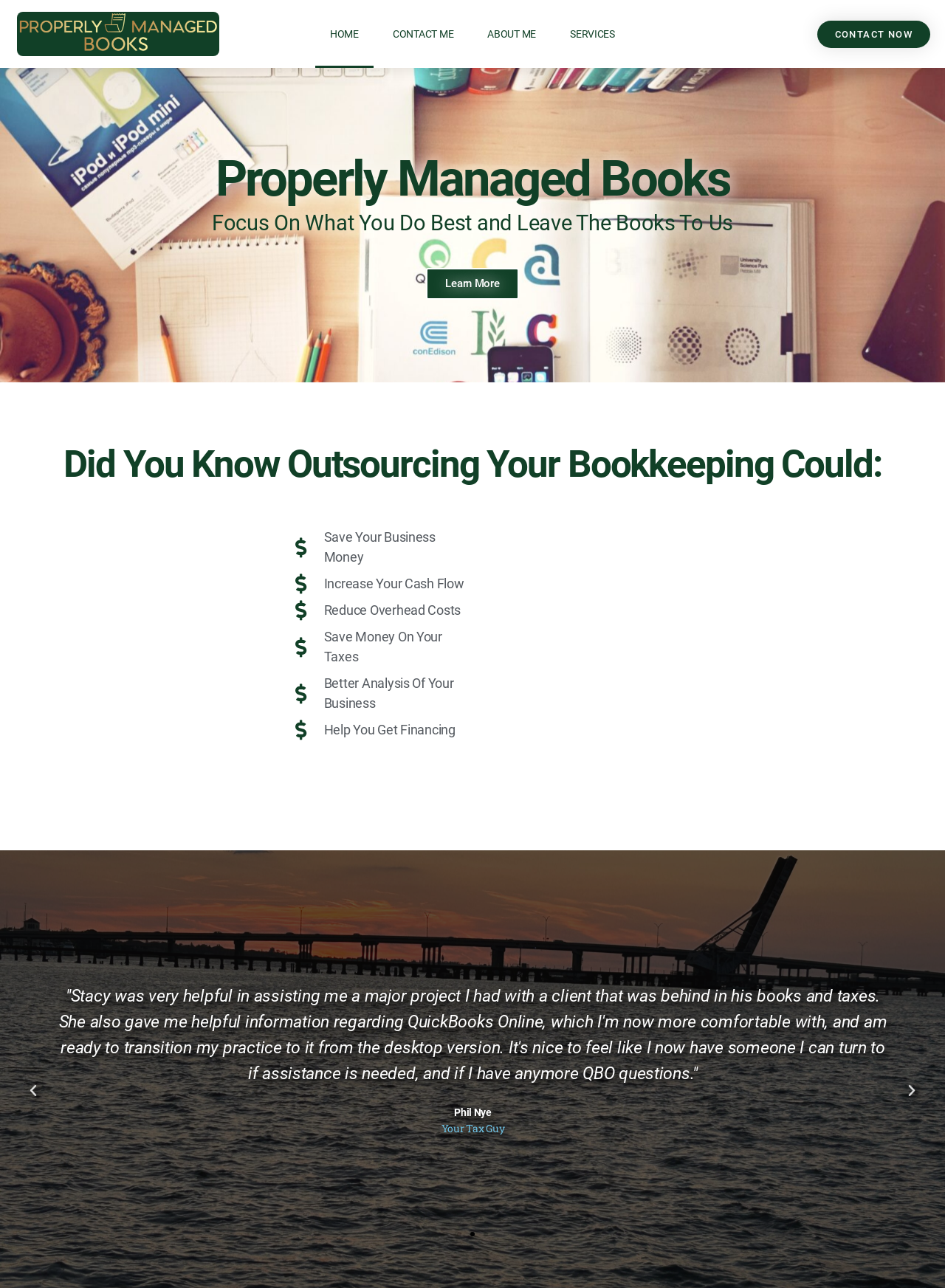Answer the question in a single word or phrase:
What is the main service offered by this website?

Bookkeeping